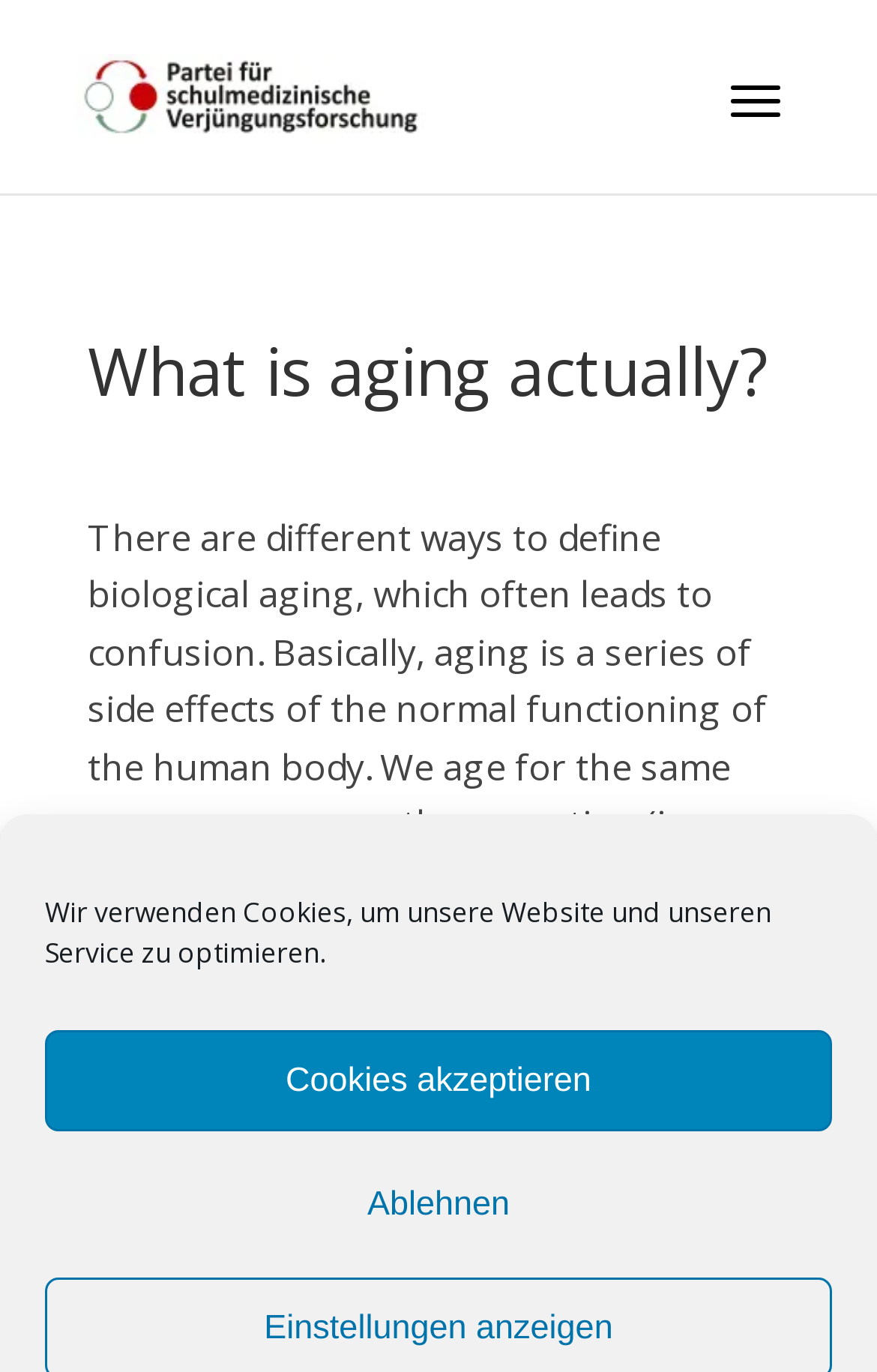Give a detailed account of the webpage's layout and content.

The webpage is about the concept of biological aging, with a focus on understanding its definition and causes. At the top of the page, there is a banner with a cookie notification, which includes a message "Wir verwenden Cookies, um unsere Website und unseren Service zu optimieren" (We use cookies to optimize our website and service) and two buttons, "Cookies akzeptieren" (Accept cookies) and "Ablehnen" (Decline), positioned side by side.

Below the banner, there is a link to the "Partei für schulmedizinische Verjüngungsforschung" (Party for School Medical Rejuvenation Research) website, accompanied by a small image of the party's logo. 

In the center of the page, there is a search bar that spans almost the entire width of the page. 

The main content of the page is divided into two sections. The first section is a heading that reads "What is aging actually?" in a larger font size. The second section is a paragraph of text that explains the concept of biological aging, comparing it to the aging process of a car. The text describes how the normal functioning of the human body leads to damage accumulation, which eventually results in diseases associated with old age. This paragraph is positioned below the heading and takes up most of the page's width.